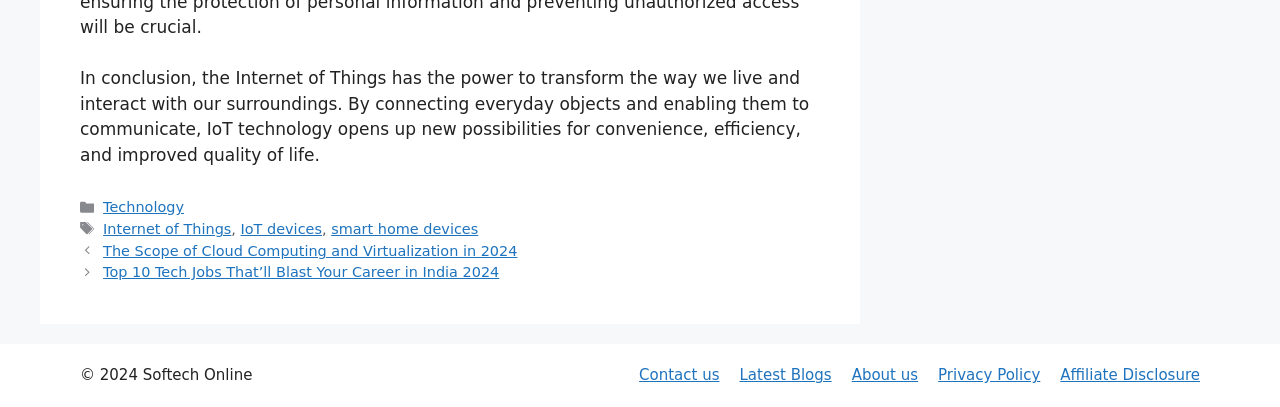Find the bounding box coordinates for the area that should be clicked to accomplish the instruction: "go to About us page".

[0.665, 0.899, 0.717, 0.944]